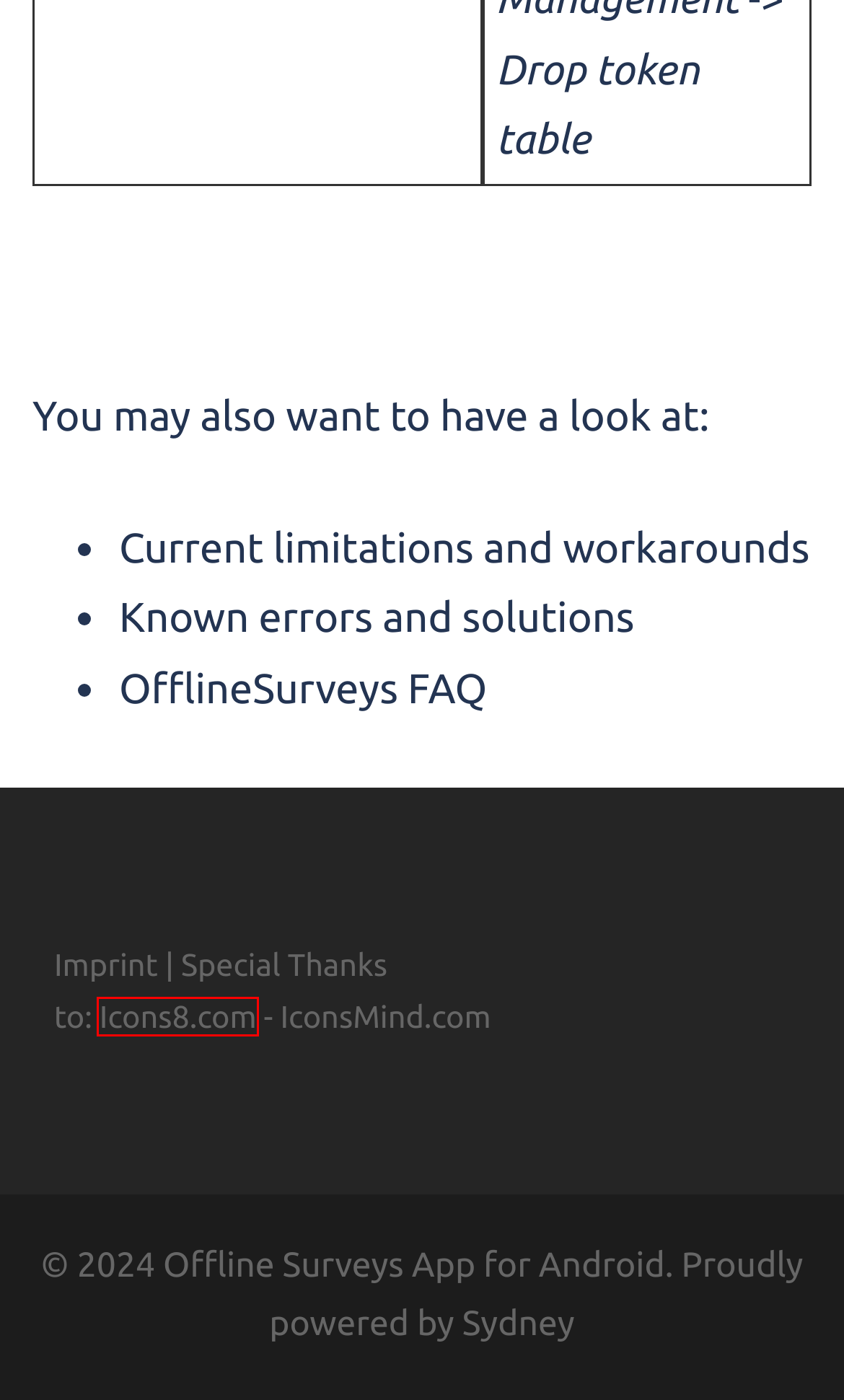Consider the screenshot of a webpage with a red bounding box and select the webpage description that best describes the new page that appears after clicking the element inside the red box. Here are the candidates:
A. Known errors and solutions – Offline Surveys App for Android
B. Release Notes – Offline Surveys App for Android
C. Free Icons, Clipart Illustrations, Photos, and Music
D. Offline Surveys App for Android – Offline & Mobile Features for LimeSurvey…
E. Current limitations – Offline Surveys App for Android
F. Icons Mind
G. FAQs – Offline Surveys App for Android
H. Imprint – Offline Surveys App for Android

C